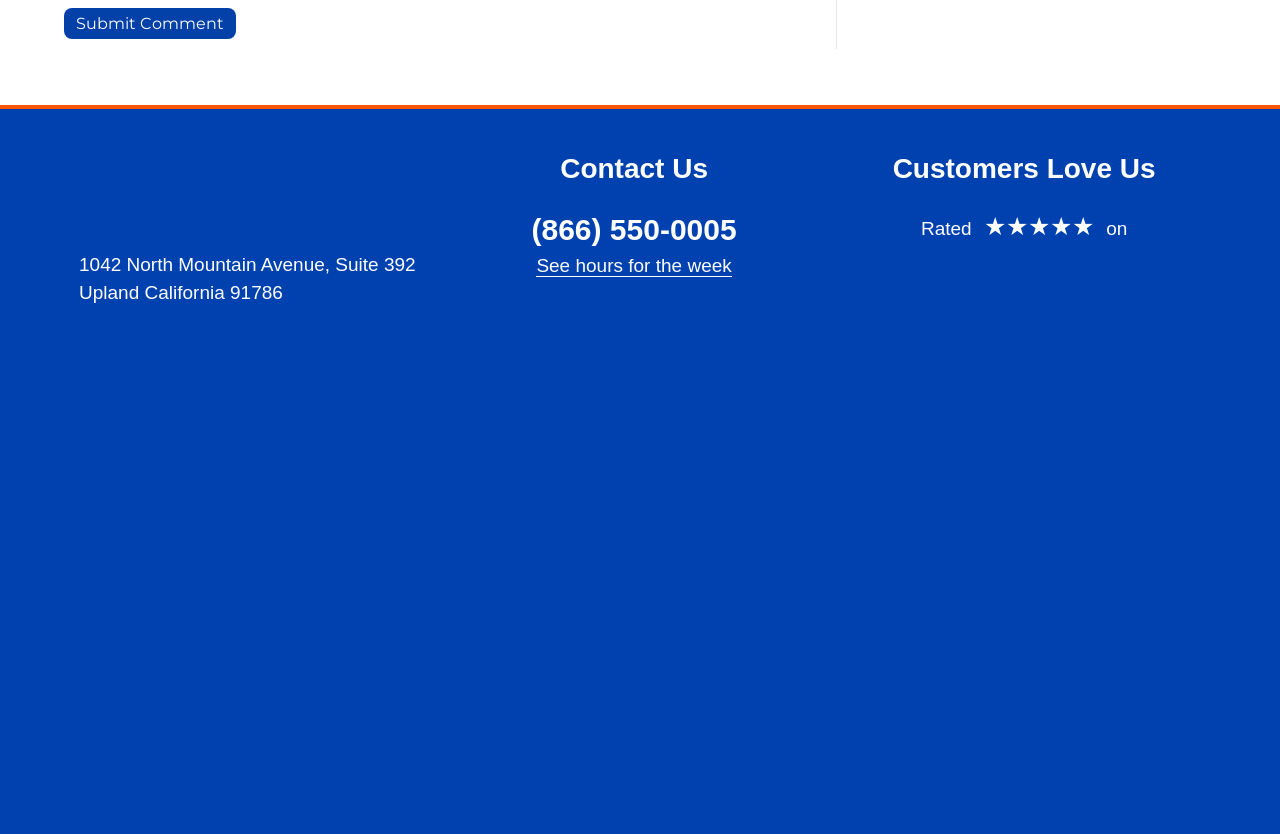What is the company's logo?
Look at the image and answer the question with a single word or phrase.

No Contract VOIP Logo